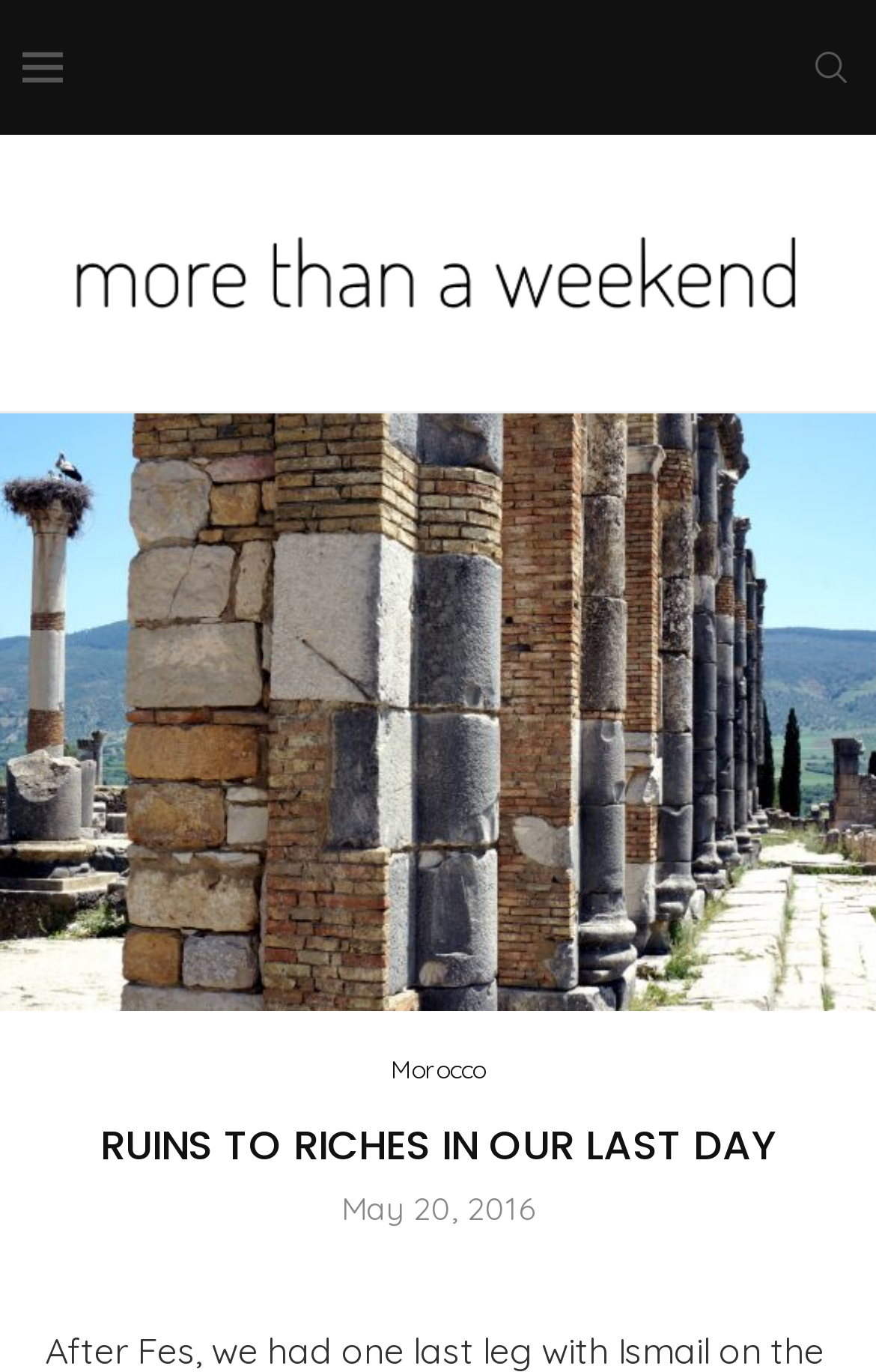What is the destination mentioned in the webpage?
Identify the answer in the screenshot and reply with a single word or phrase.

Morocco